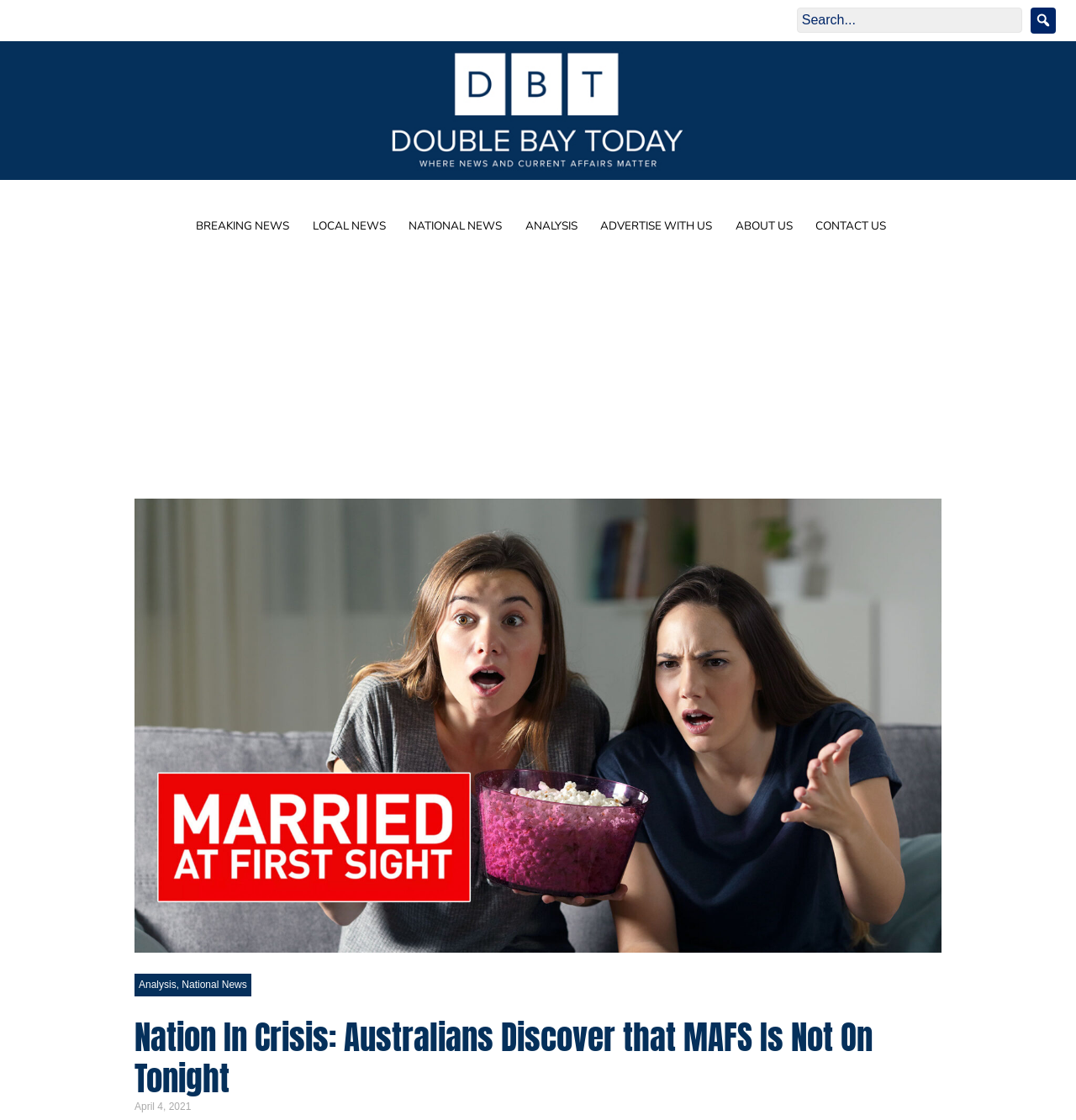Using the provided element description: "alt="DBTLOGOretina" title="DBTLOGOretina"", determine the bounding box coordinates of the corresponding UI element in the screenshot.

[0.305, 0.037, 0.695, 0.161]